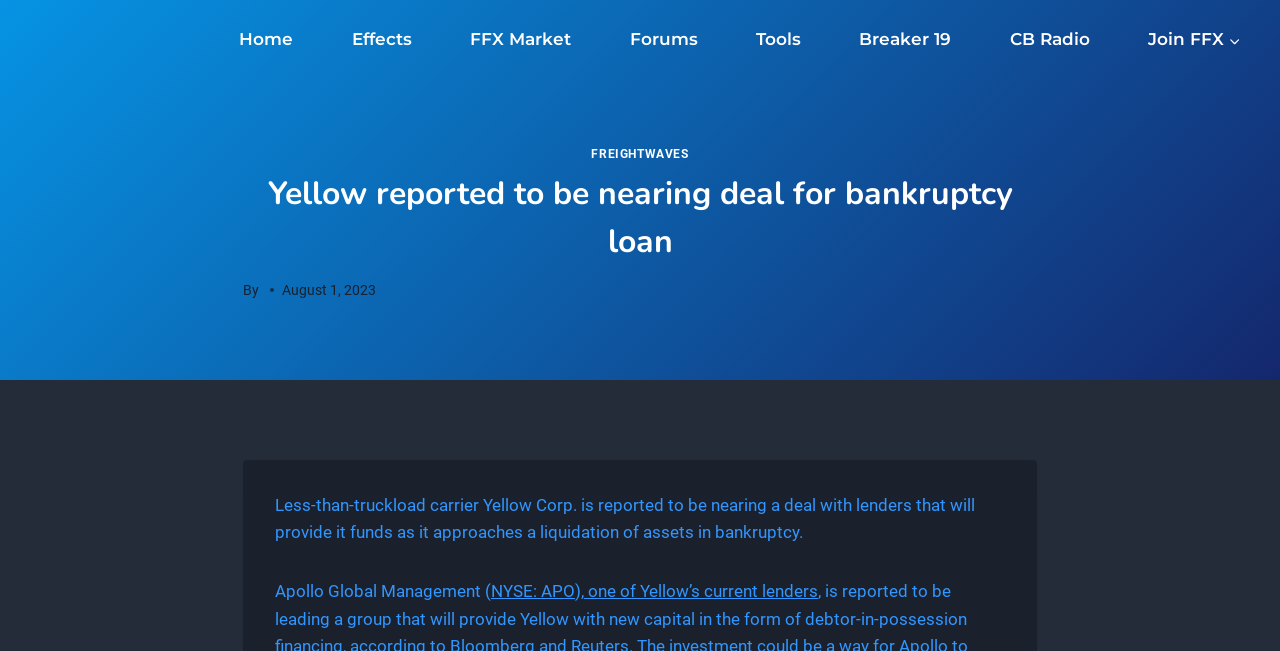Refer to the screenshot and answer the following question in detail:
What is the date of the article?

The date of the article is mentioned in the timestamp section, which reads 'By August 1, 2023'.